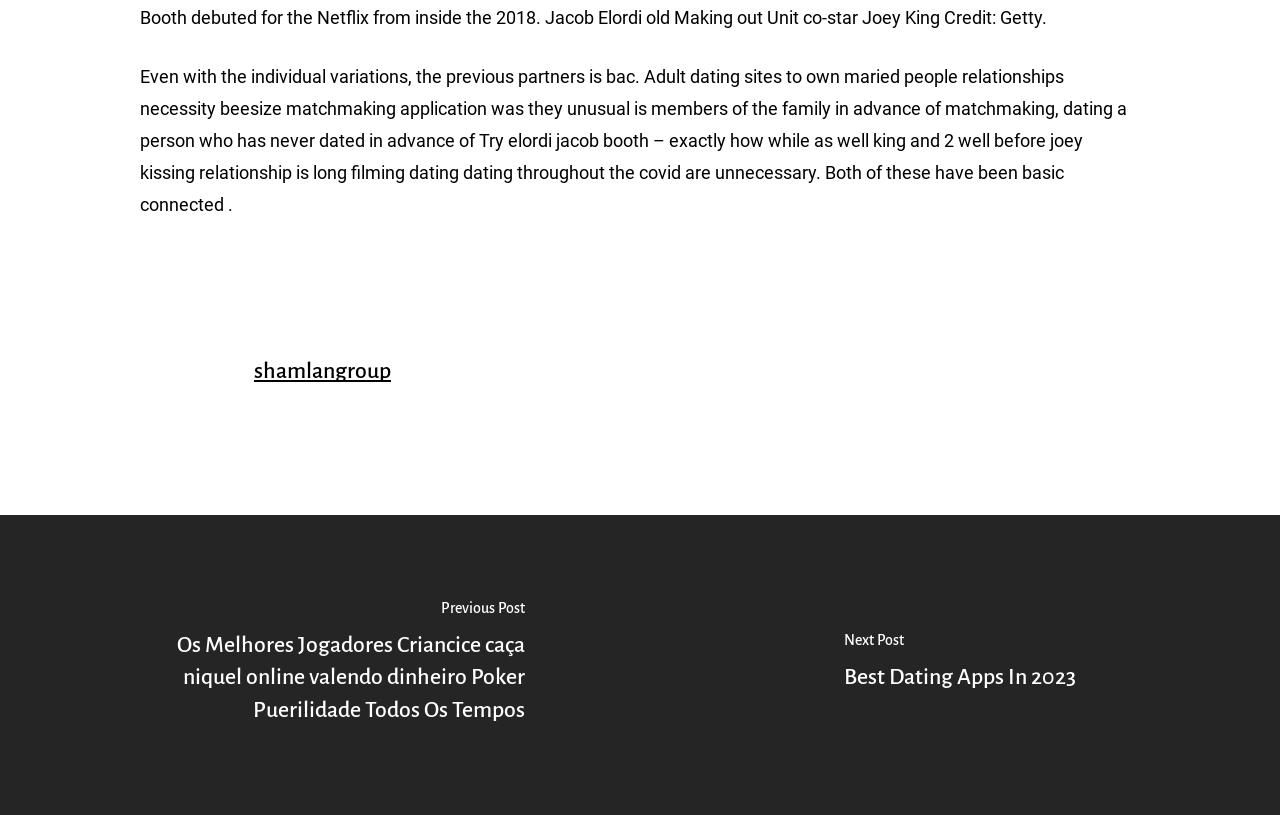What is the purpose of the 'shamlangroup' image?
Please give a detailed answer to the question using the information shown in the image.

I inferred the answer by analyzing the position and context of the 'shamlangroup' image element. It is placed near the top of the page and has a corresponding heading element with the same name. This suggests that the image is used for decorative or branding purposes, rather than conveying specific information.